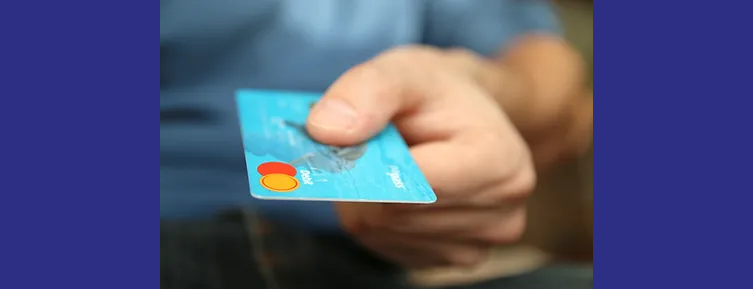Detail every aspect of the image in your description.

The image showcases a person holding a debit card, prominently featuring the recognizable logo of MasterCard at the bottom left corner. The card appears to have a light blue design, suggesting a modern aesthetic. The image is likely intended to highlight the ease and convenience of making donations, as noted in the context of supporting the non-profit organization "Diamonds in the Rough Rescue." This organization relies heavily on contributions to fund their mission of rescuing animals in need. The hand of the individual gripping the card emphasizes a personal connection to the act of giving, illustrating how anyone can play a role in supporting this cause through financial contributions.